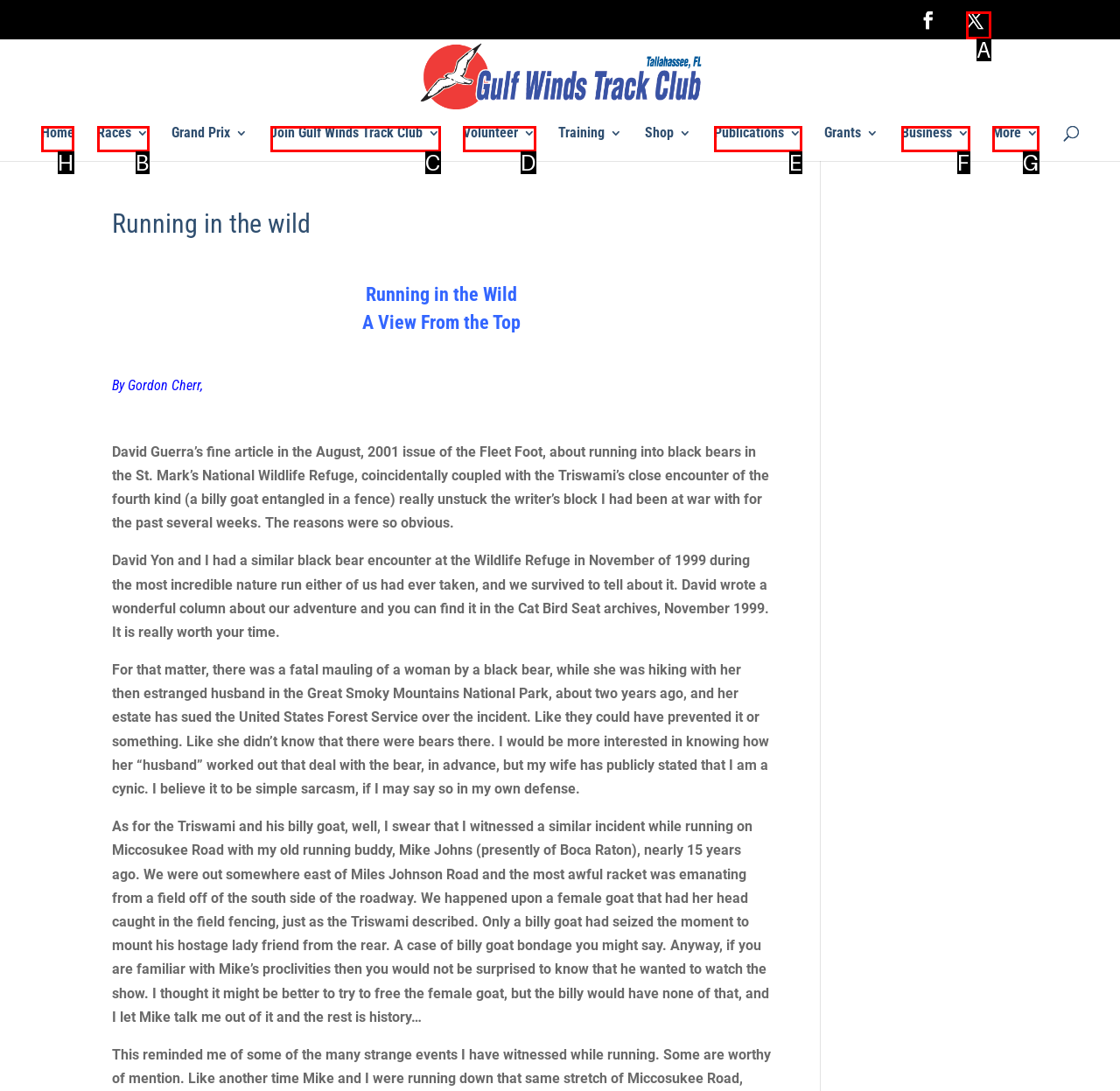Select the appropriate HTML element that needs to be clicked to finish the task: Click the Home link
Reply with the letter of the chosen option.

H